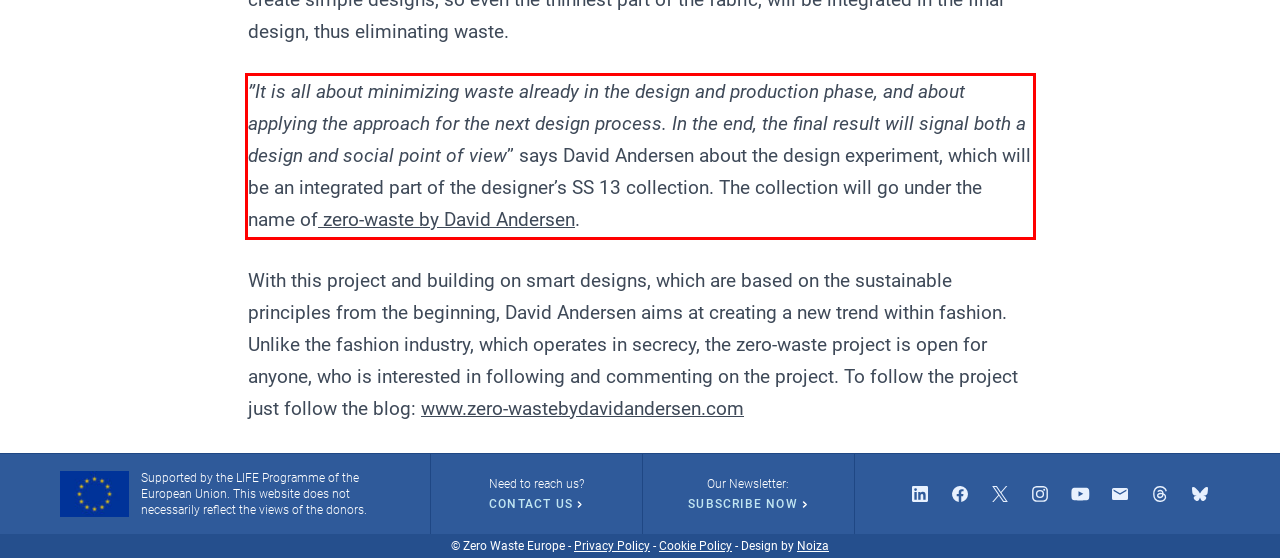You are provided with a screenshot of a webpage that includes a UI element enclosed in a red rectangle. Extract the text content inside this red rectangle.

’’It is all about minimizing waste already in the design and production phase, and about applying the approach for the next design process. In the end, the final result will signal both a design and social point of view’’ says David Andersen about the design experiment, which will be an integrated part of the designer’s SS 13 collection. The collection will go under the name of zero-waste by David Andersen.